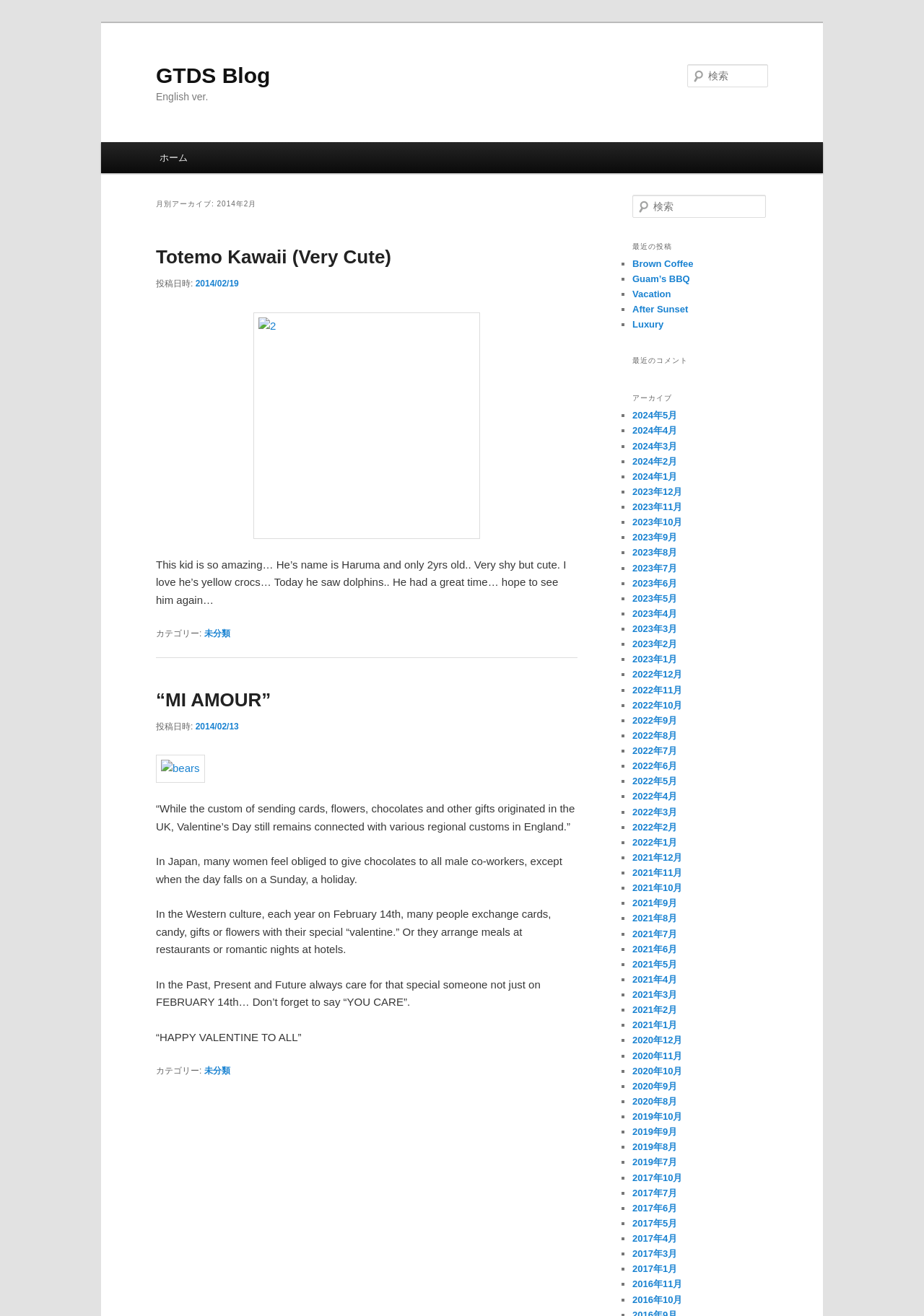What is the title of the blog?
Refer to the image and give a detailed answer to the question.

The title of the blog can be found at the top of the webpage, which is 'GTDS Blog'. This is indicated by the heading element with the text 'GTDS Blog'.